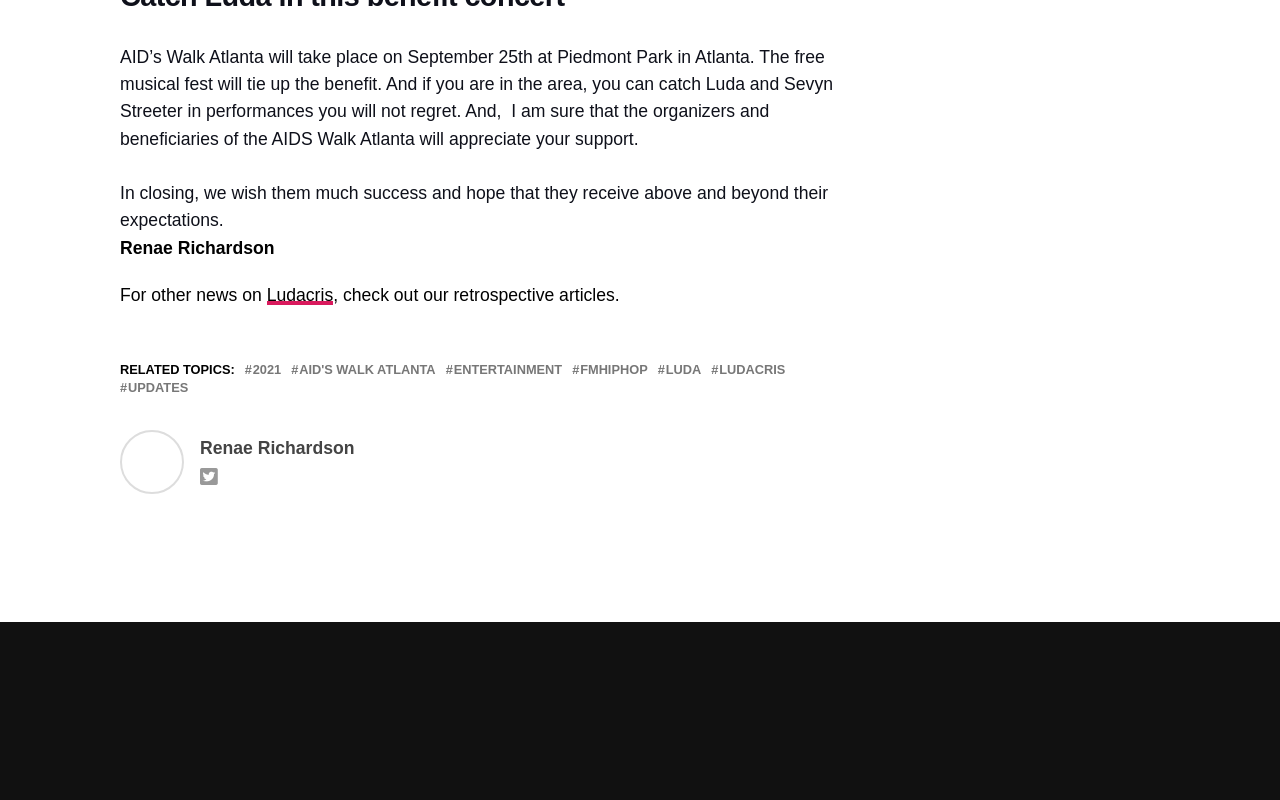Locate the bounding box coordinates of the clickable element to fulfill the following instruction: "Read about AID'S WALK ATLANTA". Provide the coordinates as four float numbers between 0 and 1 in the format [left, top, right, bottom].

[0.234, 0.455, 0.34, 0.471]